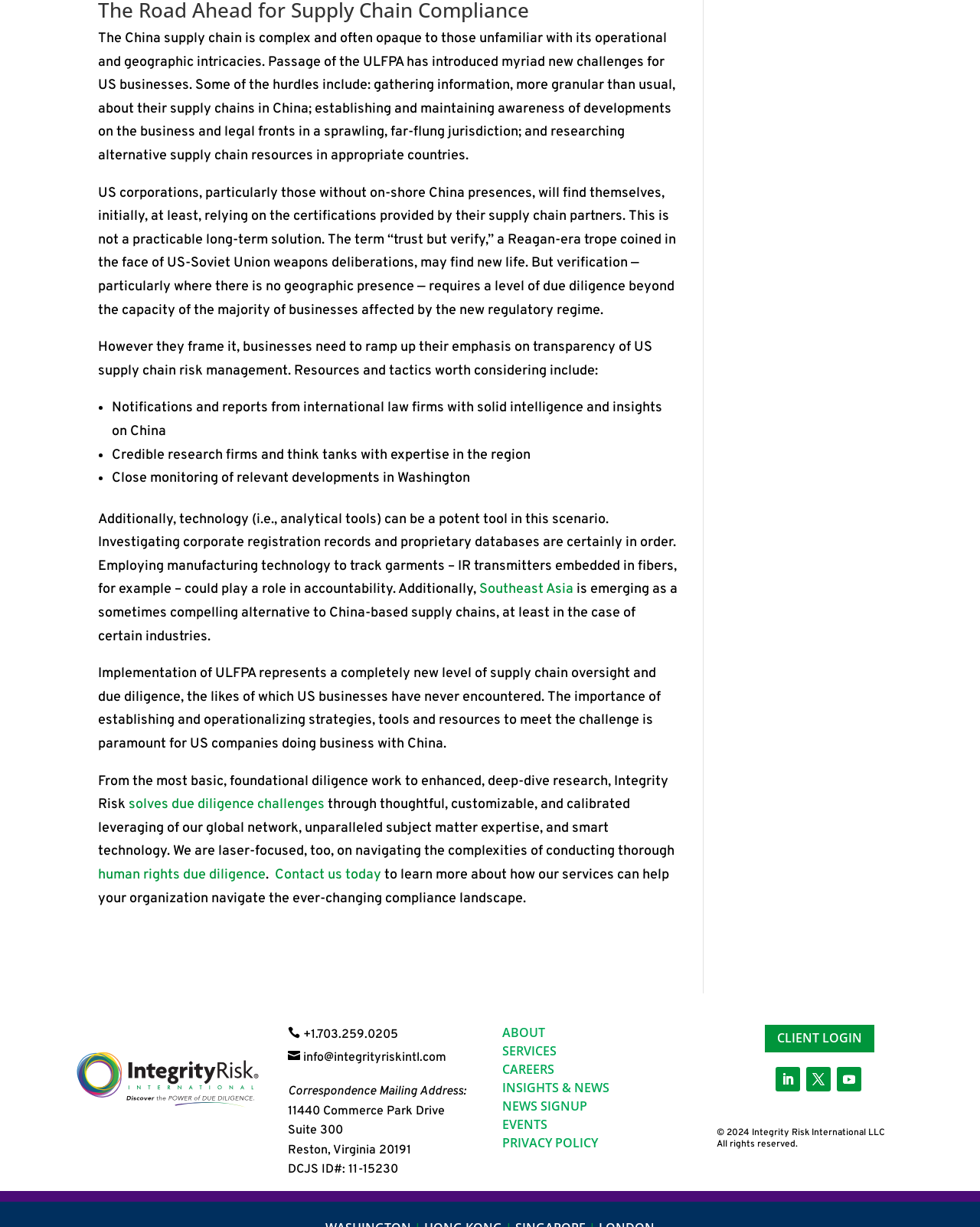What is the purpose of technology in supply chain risk management?
Please analyze the image and answer the question with as much detail as possible.

According to the text, technology can be a potent tool in supply chain risk management, and one example given is employing manufacturing technology to track garments, such as using IR transmitters embedded in fibers.